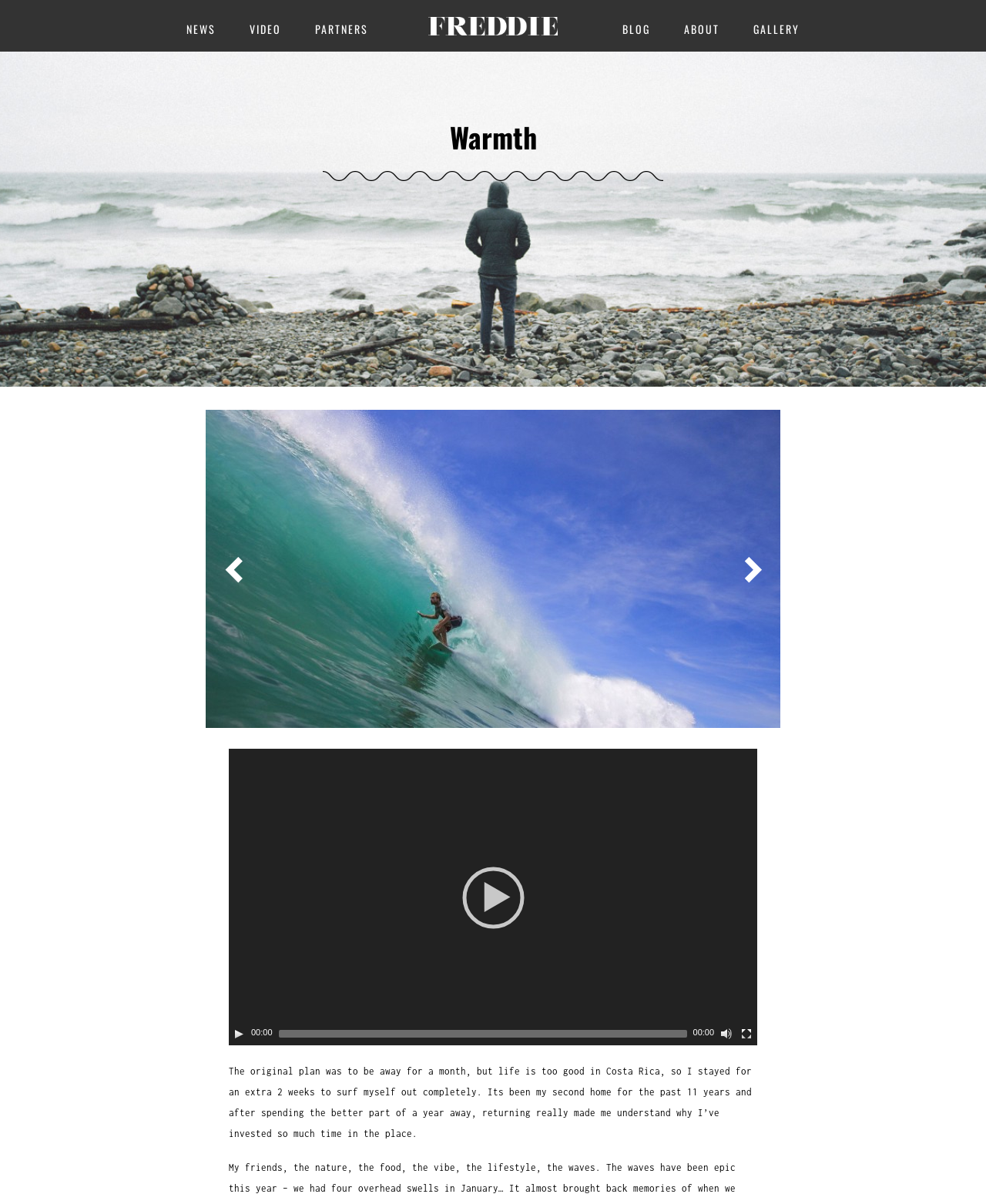What is the initial time displayed on the timer?
Using the image, give a concise answer in the form of a single word or short phrase.

00:00